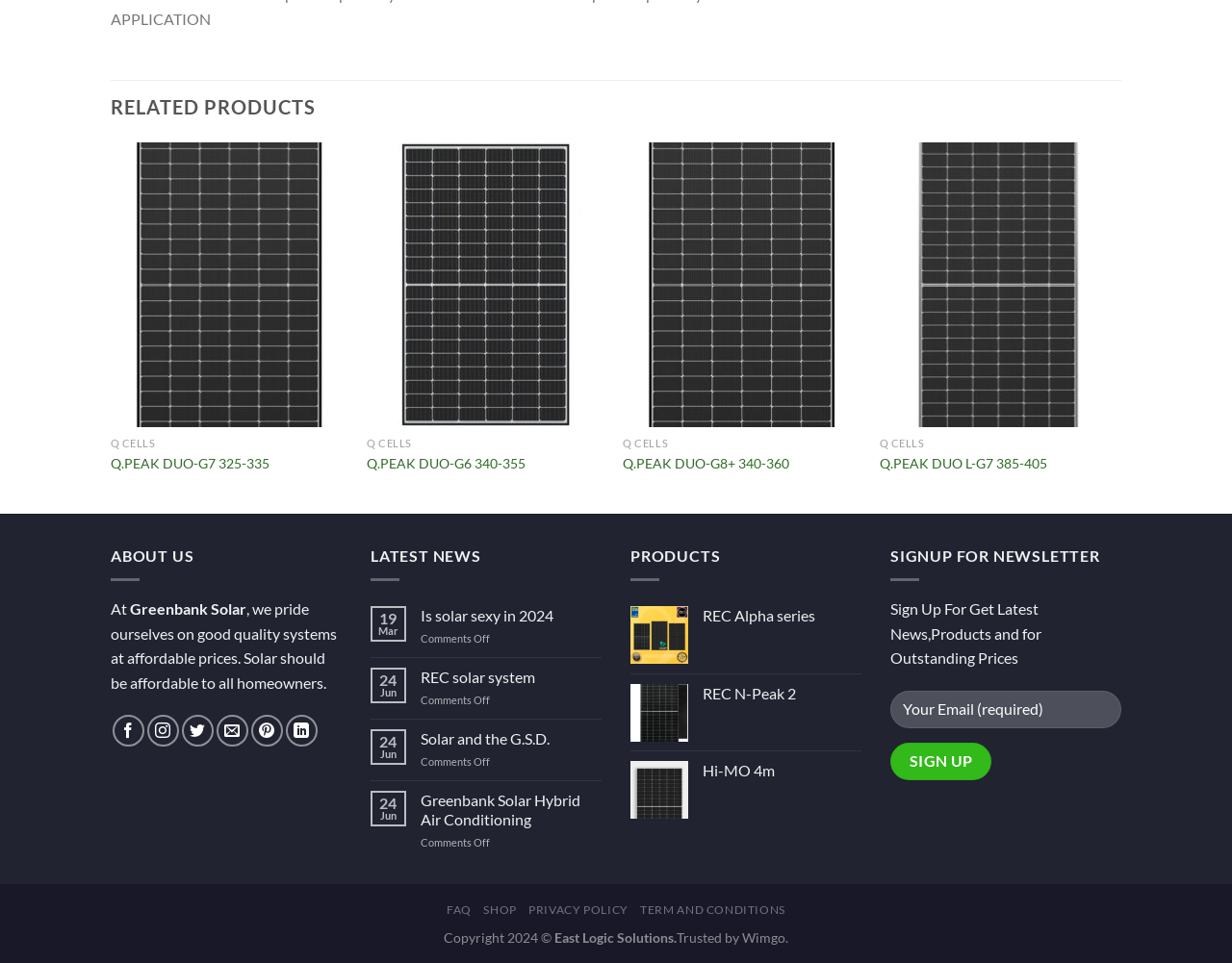Respond with a single word or phrase:
What is the title of the first product?

Q.PEAK DUO-G7 325-335